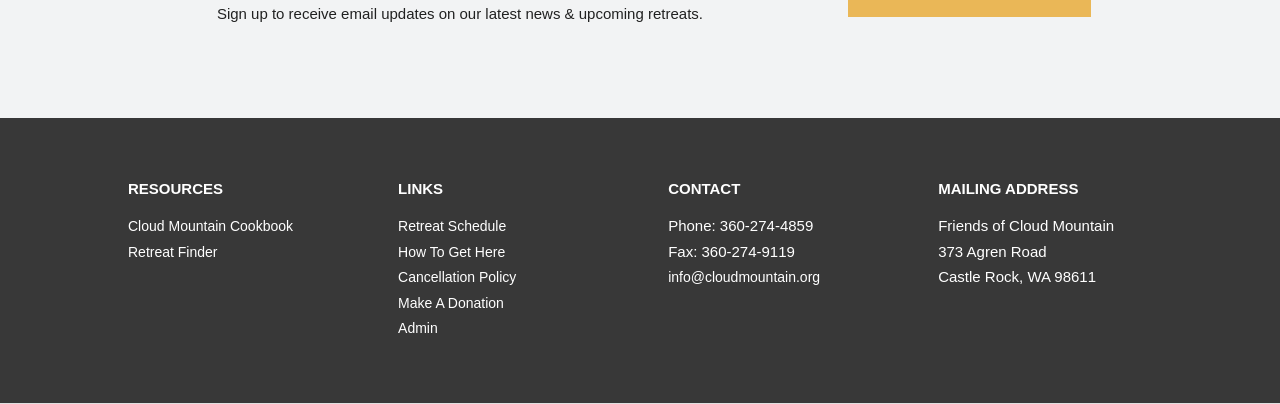Locate the bounding box coordinates of the element that needs to be clicked to carry out the instruction: "Contact via email". The coordinates should be given as four float numbers ranging from 0 to 1, i.e., [left, top, right, bottom].

[0.522, 0.666, 0.641, 0.706]